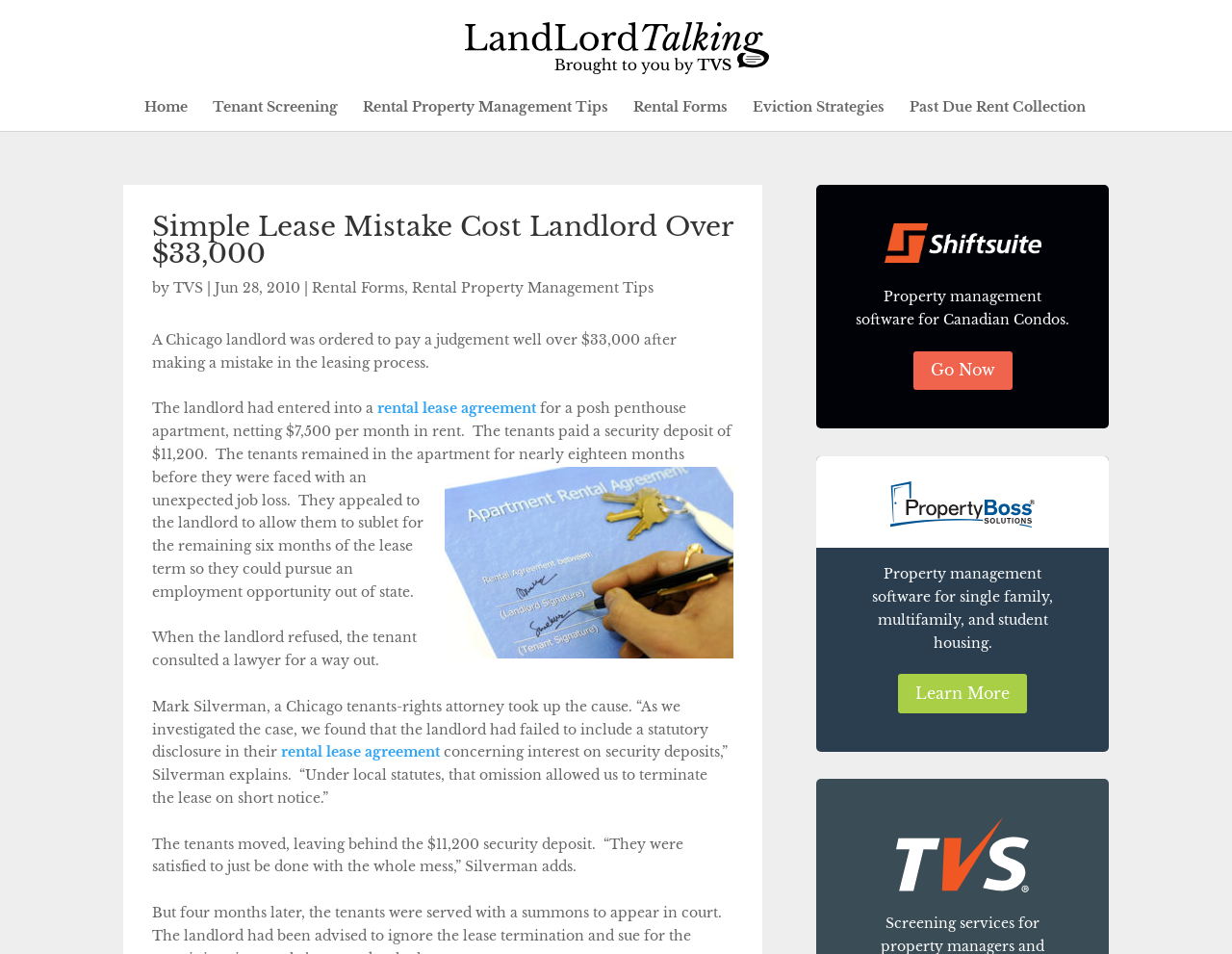Could you please study the image and provide a detailed answer to the question:
Who is the Chicago tenants-rights attorney mentioned in the article?

The answer can be found in the article, which states 'Mark Silverman, a Chicago tenants-rights attorney took up the cause.'